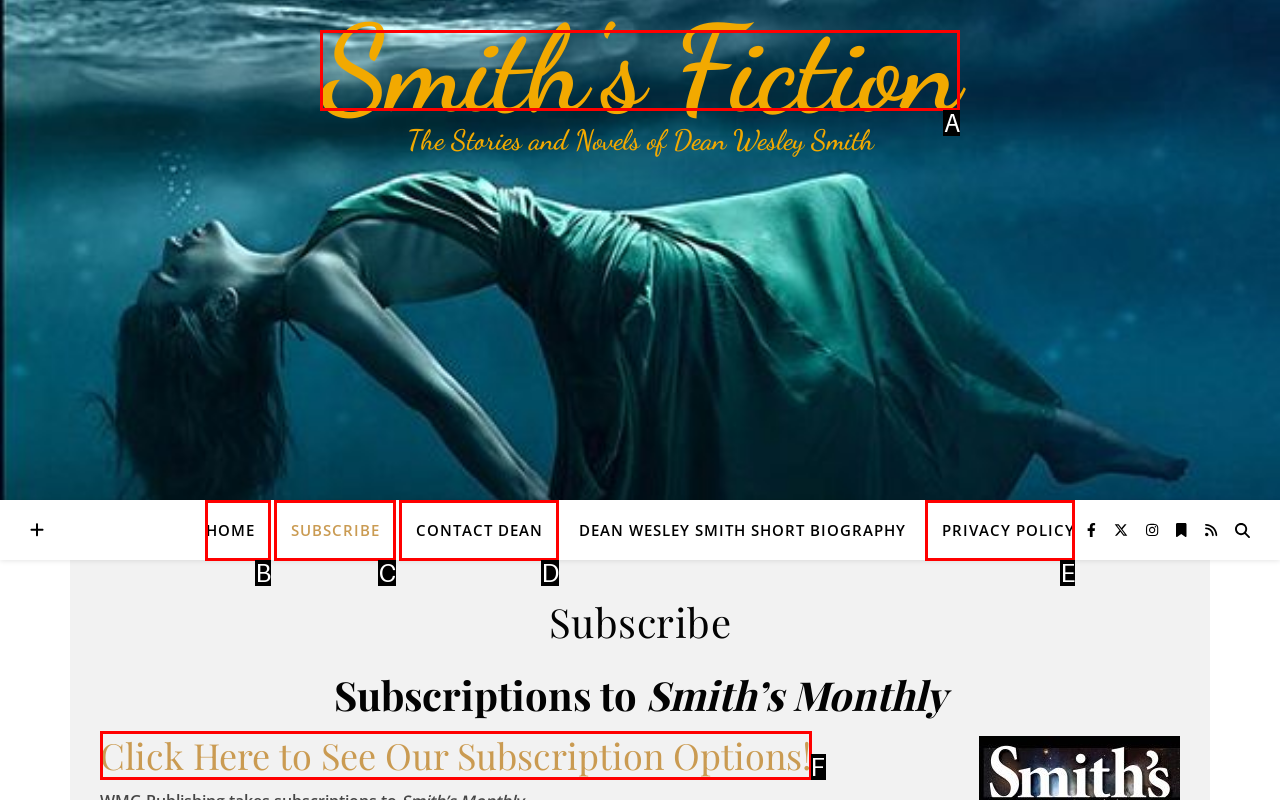Please select the letter of the HTML element that fits the description: Subscribe. Answer with the option's letter directly.

C